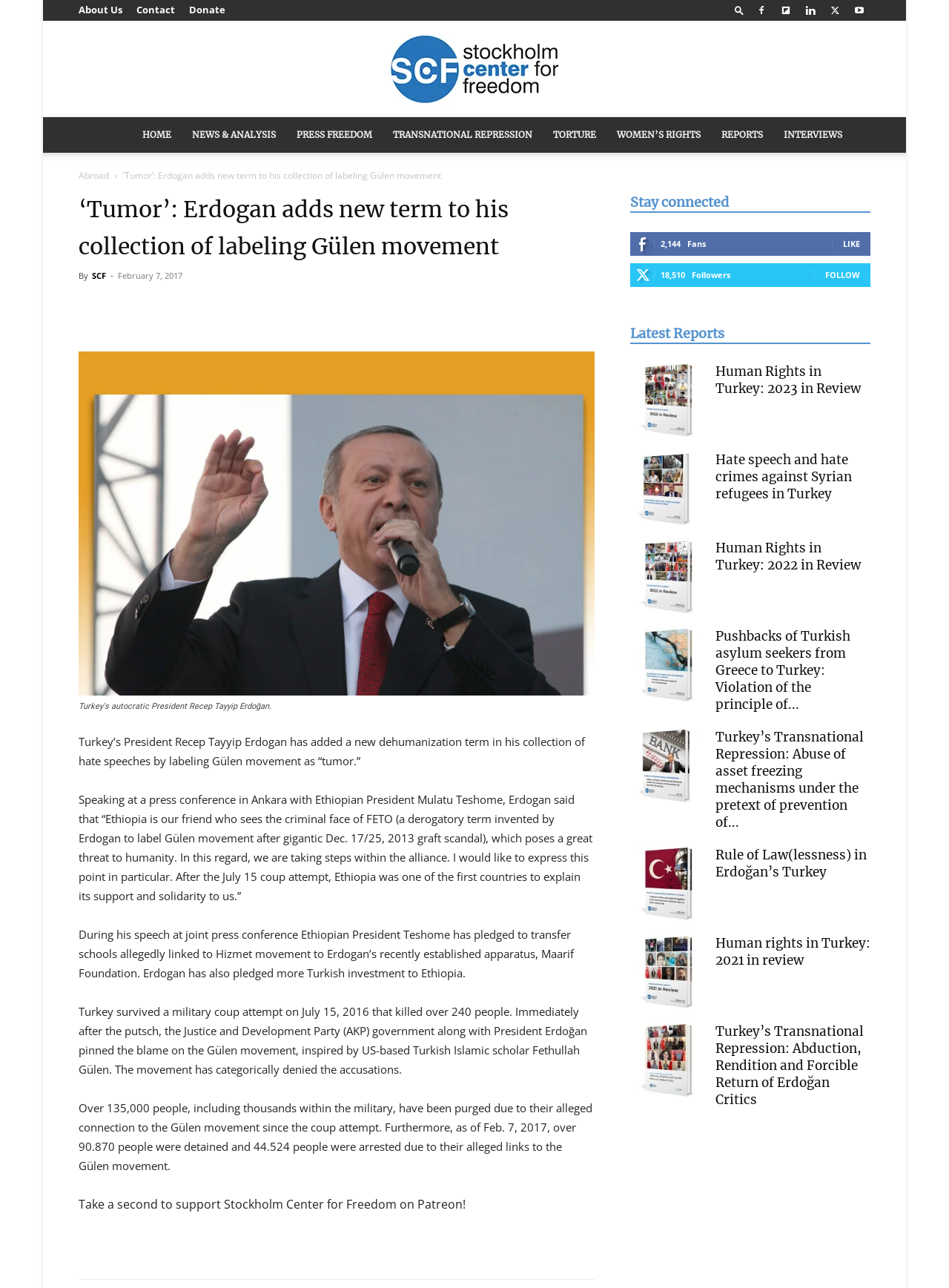Determine the bounding box coordinates of the clickable region to execute the instruction: "Support Stockholm Center for Freedom on Patreon". The coordinates should be four float numbers between 0 and 1, denoted as [left, top, right, bottom].

[0.083, 0.948, 0.627, 0.975]